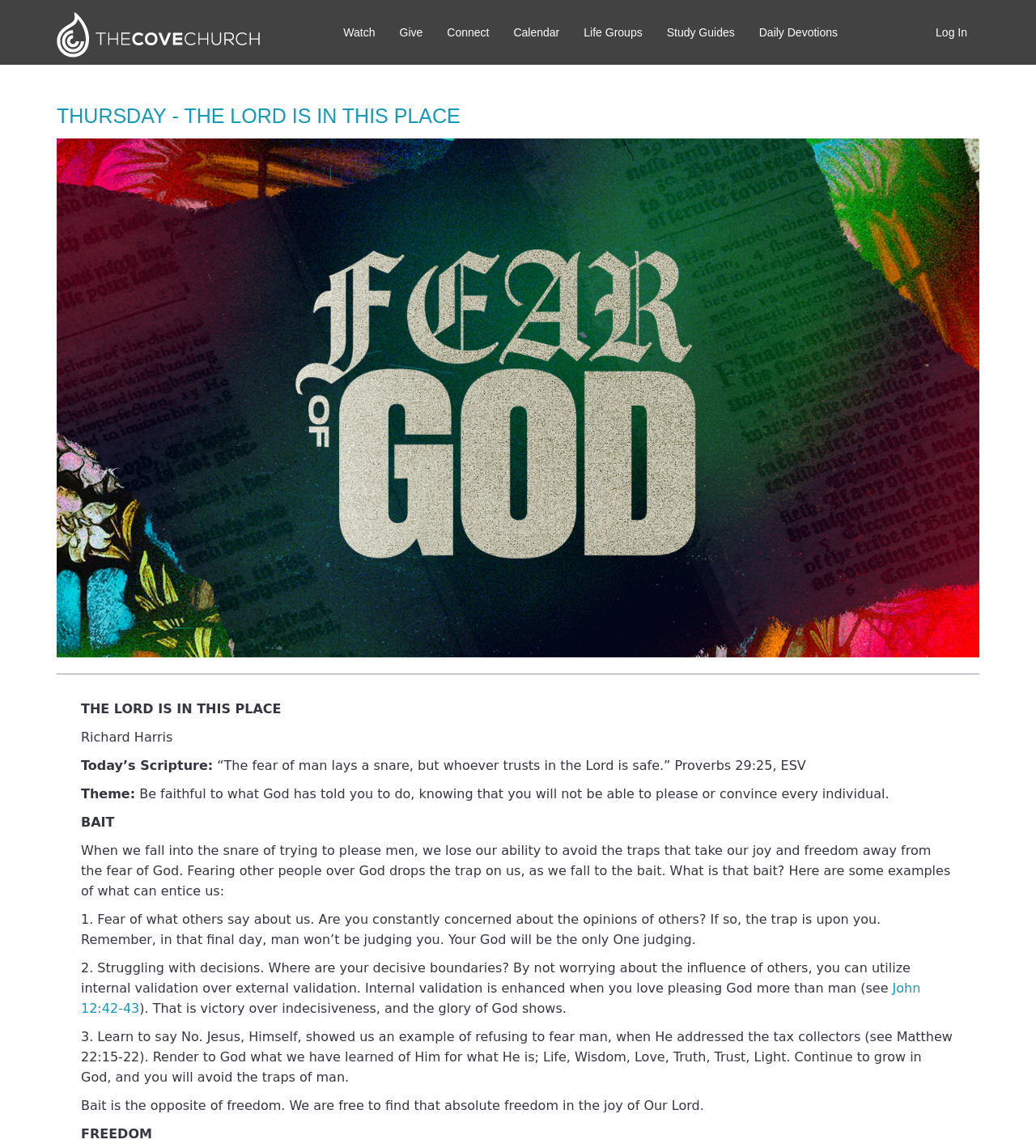Provide a brief response using a word or short phrase to this question:
What is the name of the church?

The Cove Church